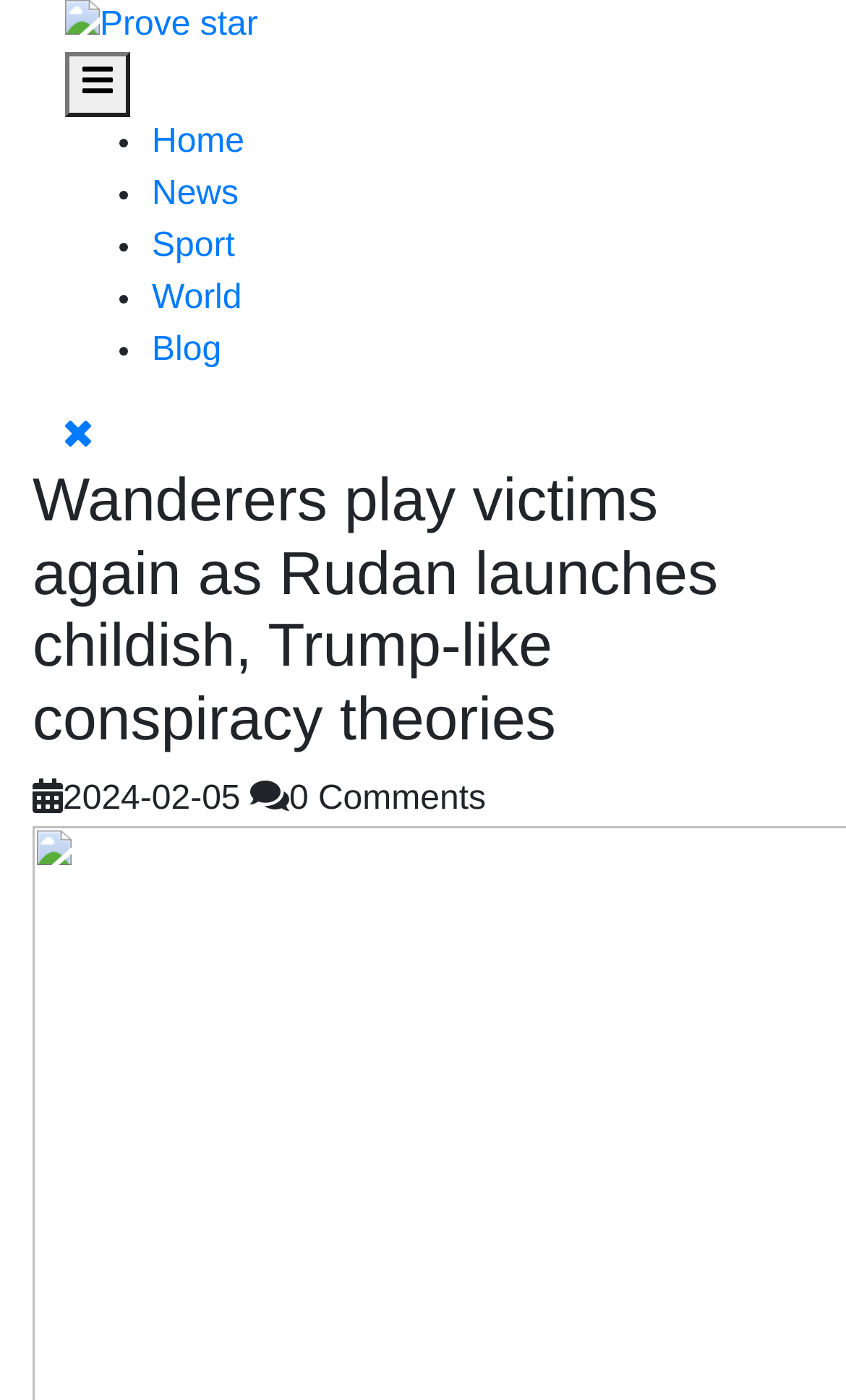Determine the bounding box coordinates for the clickable element to execute this instruction: "Toggle navigation". Provide the coordinates as four float numbers between 0 and 1, i.e., [left, top, right, bottom].

None